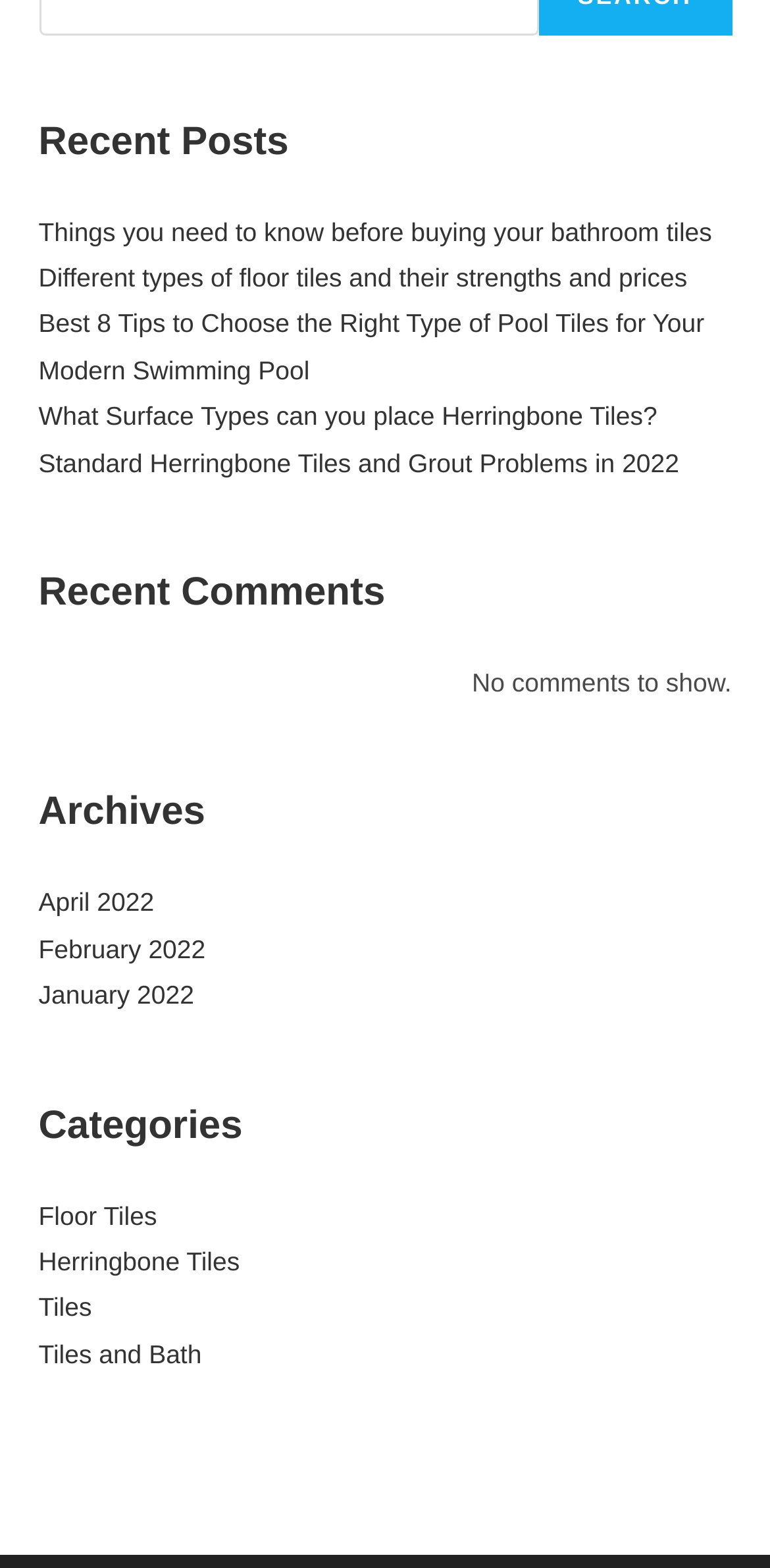Determine the bounding box coordinates of the region I should click to achieve the following instruction: "visit Bern". Ensure the bounding box coordinates are four float numbers between 0 and 1, i.e., [left, top, right, bottom].

None